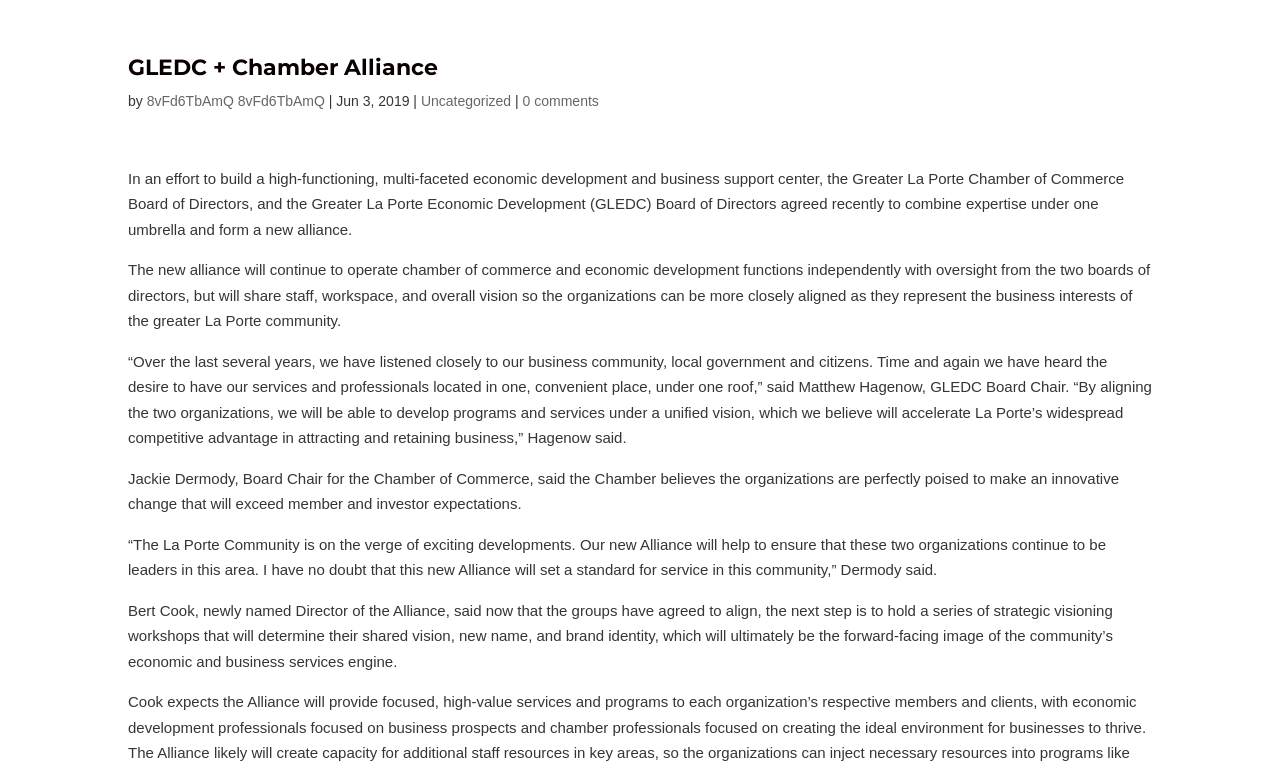Please answer the following question using a single word or phrase: Who is the Board Chair of GLEDC?

Matthew Hagenow